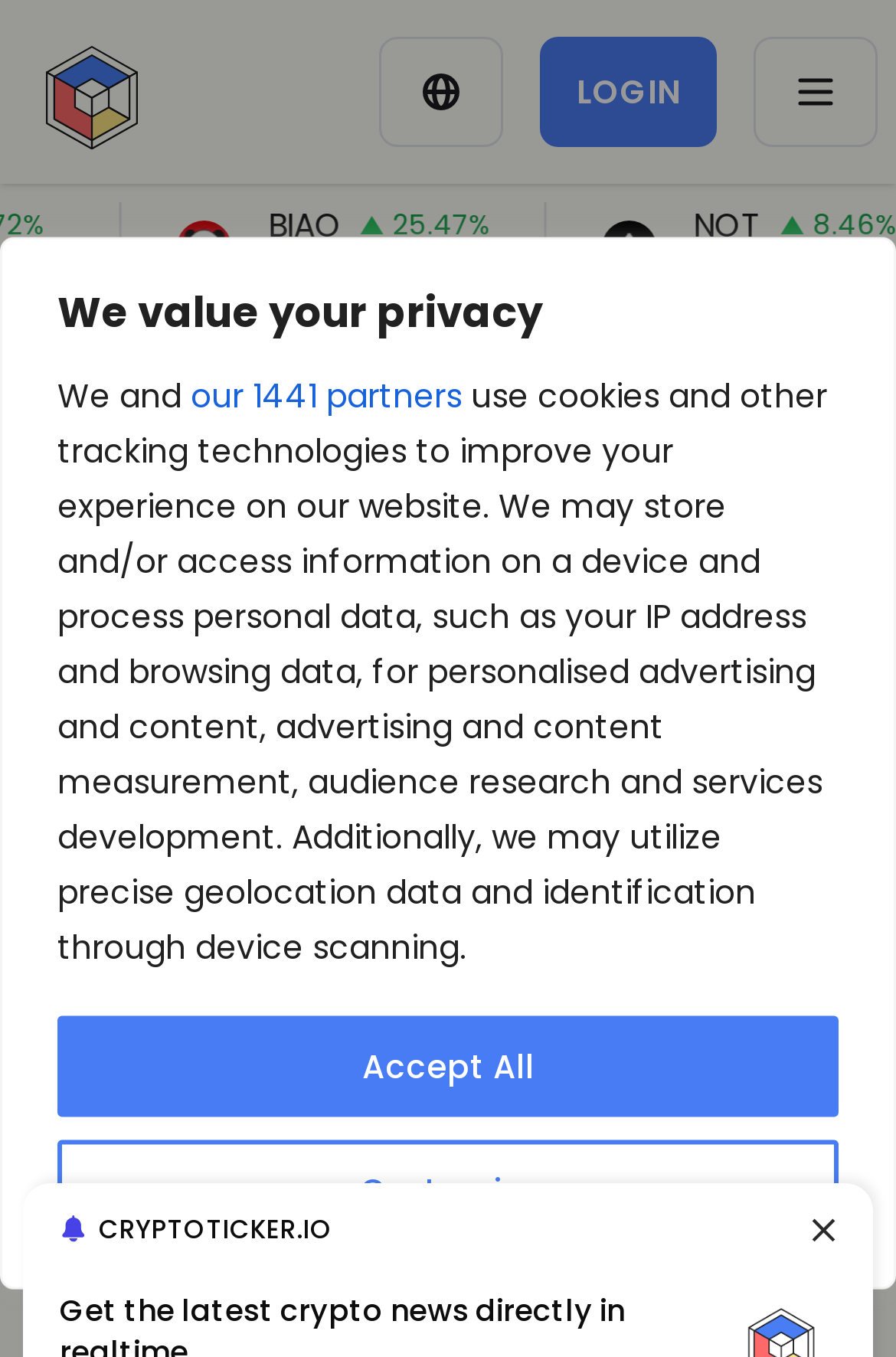Please provide a brief answer to the following inquiry using a single word or phrase:
When was the article published?

May 20, 2023 7:42 AM